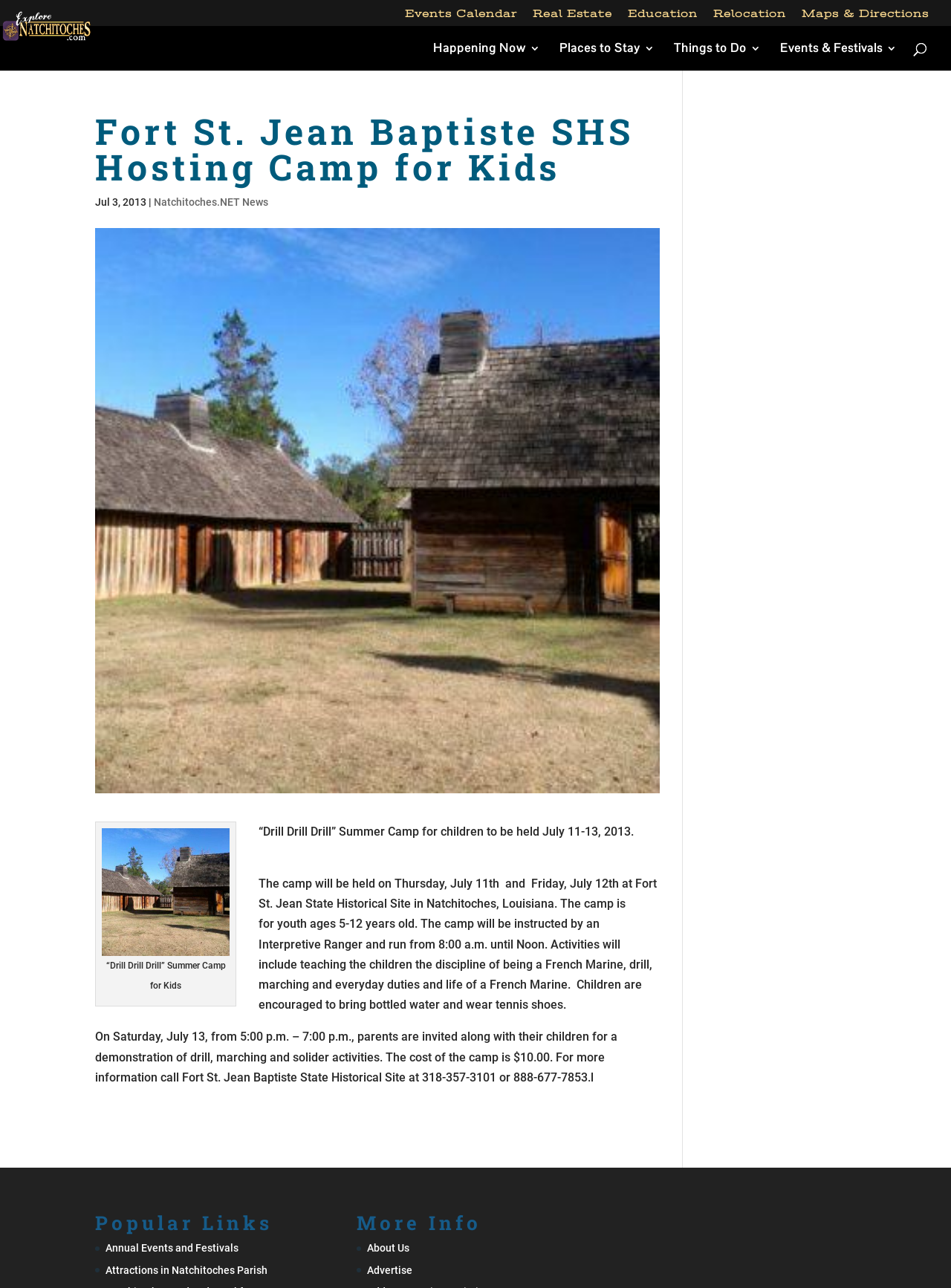Can you specify the bounding box coordinates for the region that should be clicked to fulfill this instruction: "Visit the Events Calendar".

[0.426, 0.006, 0.544, 0.02]